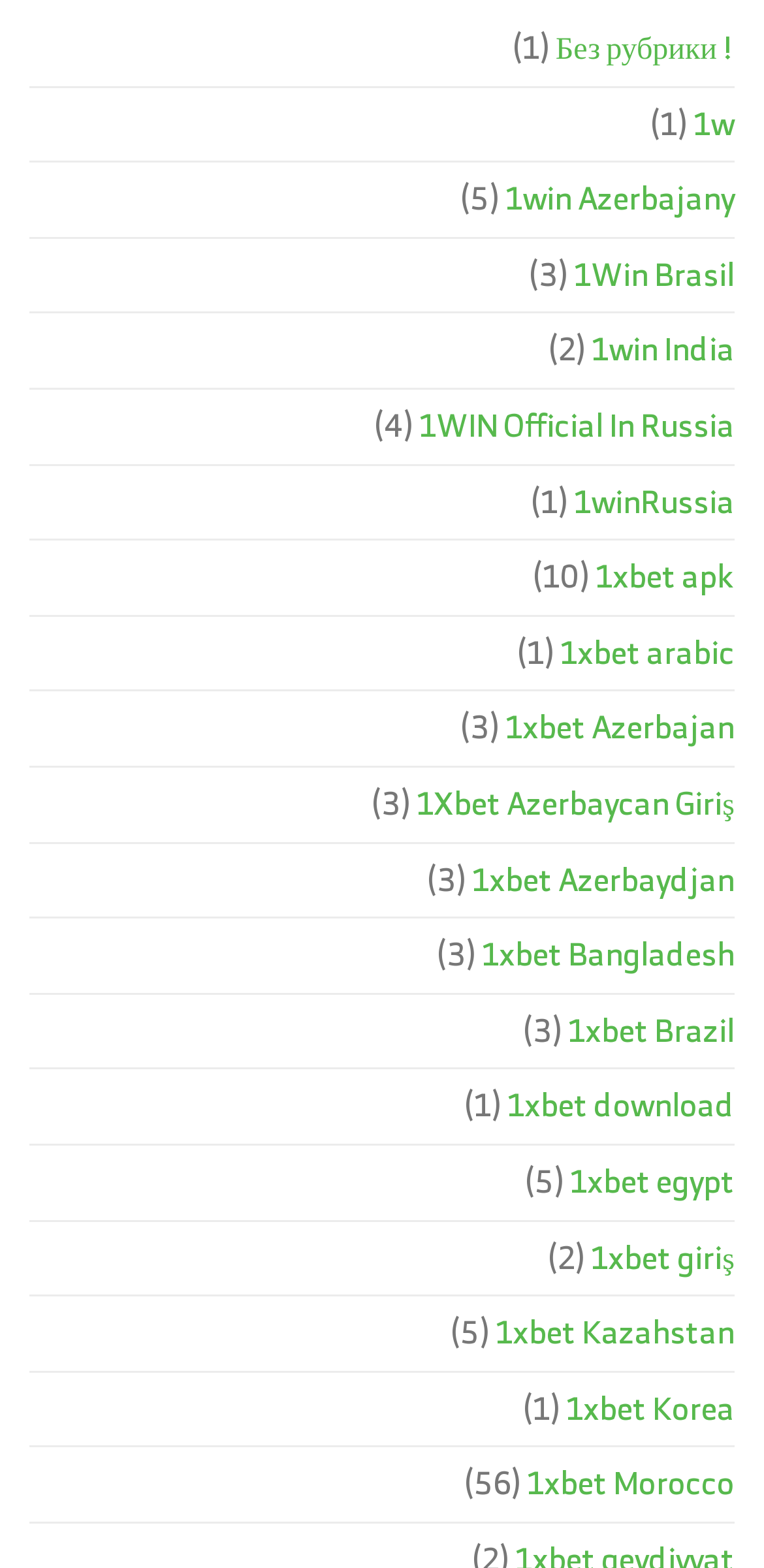Pinpoint the bounding box coordinates of the area that should be clicked to complete the following instruction: "Click on 1win Azerbajany". The coordinates must be given as four float numbers between 0 and 1, i.e., [left, top, right, bottom].

[0.662, 0.104, 0.962, 0.151]